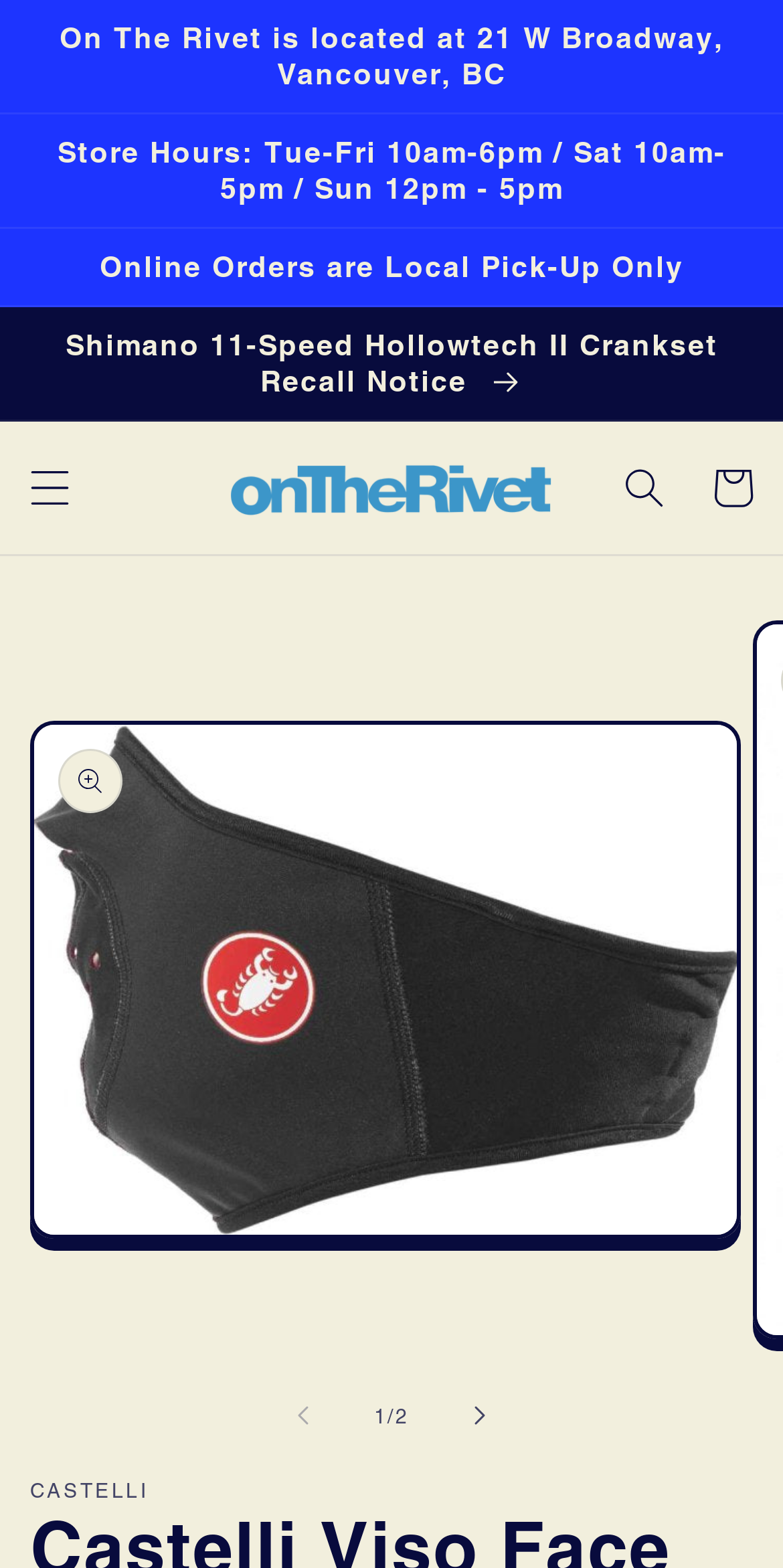What is the store's address?
Refer to the screenshot and deliver a thorough answer to the question presented.

I found the store's address by looking at the announcement region at the top of the page, which contains the static text 'On The Rivet is located at 21 W Broadway, Vancouver, BC'.